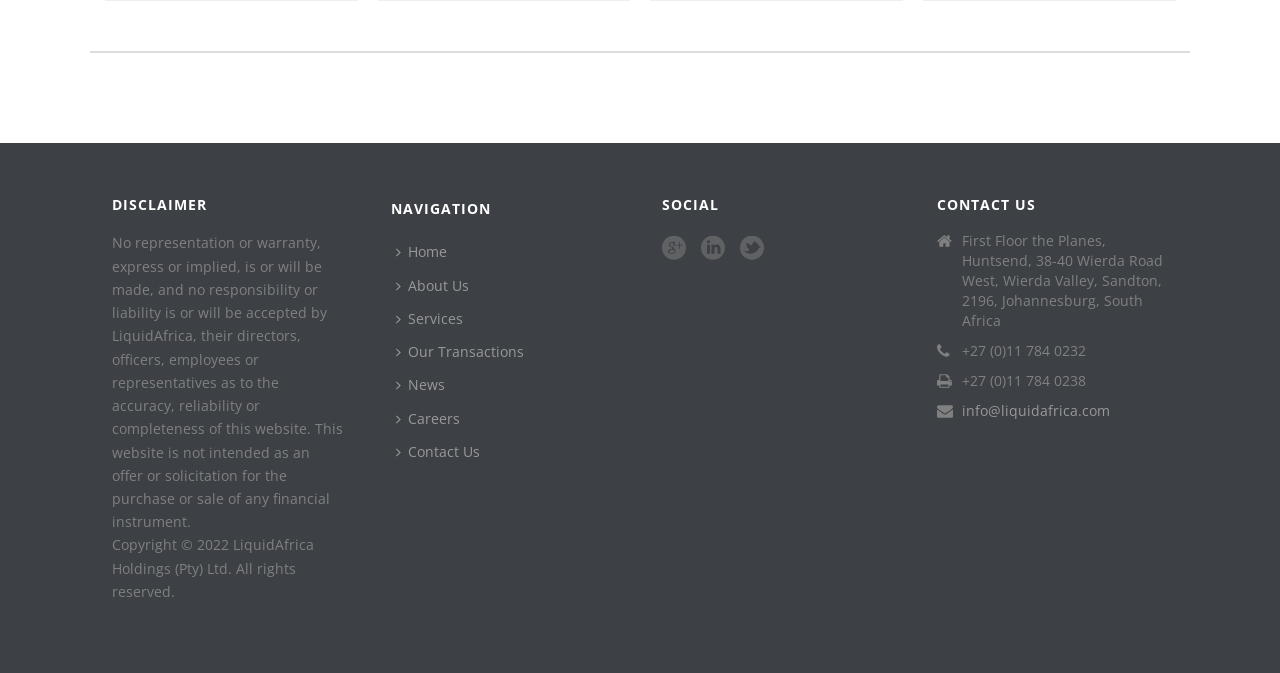Reply to the question with a single word or phrase:
What is the copyright year of LiquidAfrica Holdings?

2022